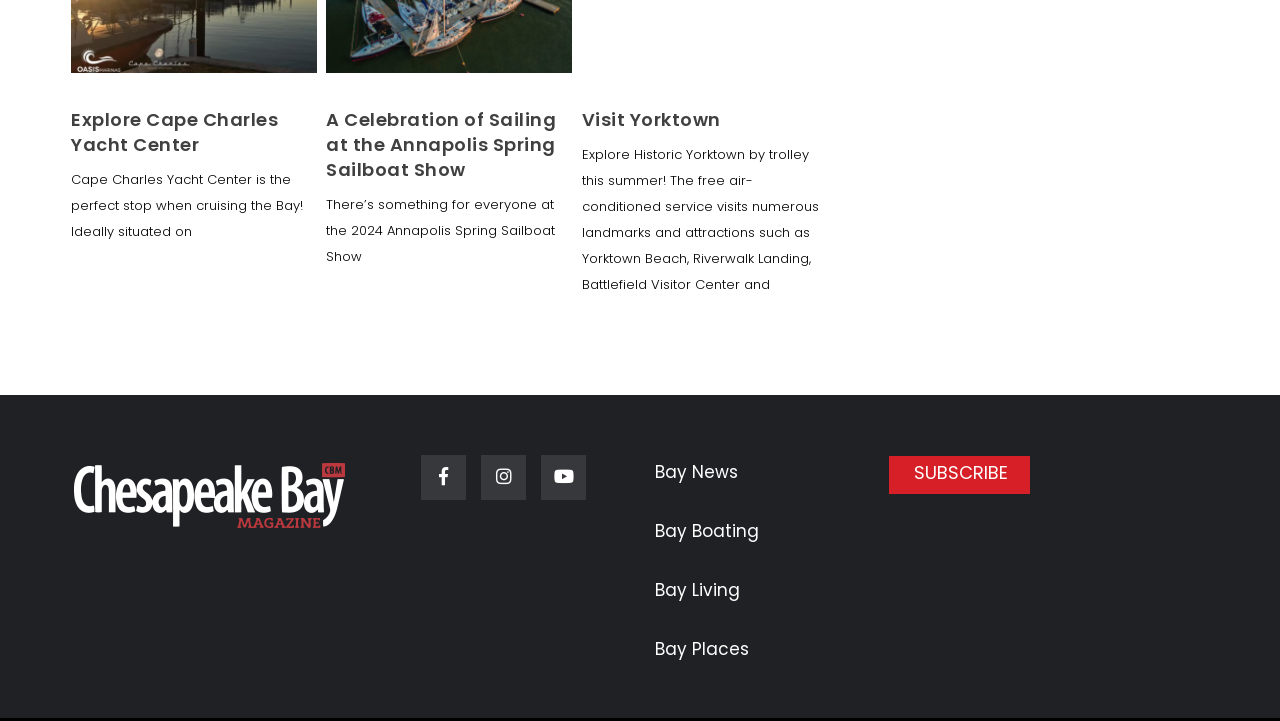Please determine the bounding box coordinates, formatted as (top-left x, top-left y, bottom-right x, bottom-right y), with all values as floating point numbers between 0 and 1. Identify the bounding box of the region described as: Visit Yorktown

[0.455, 0.148, 0.563, 0.183]